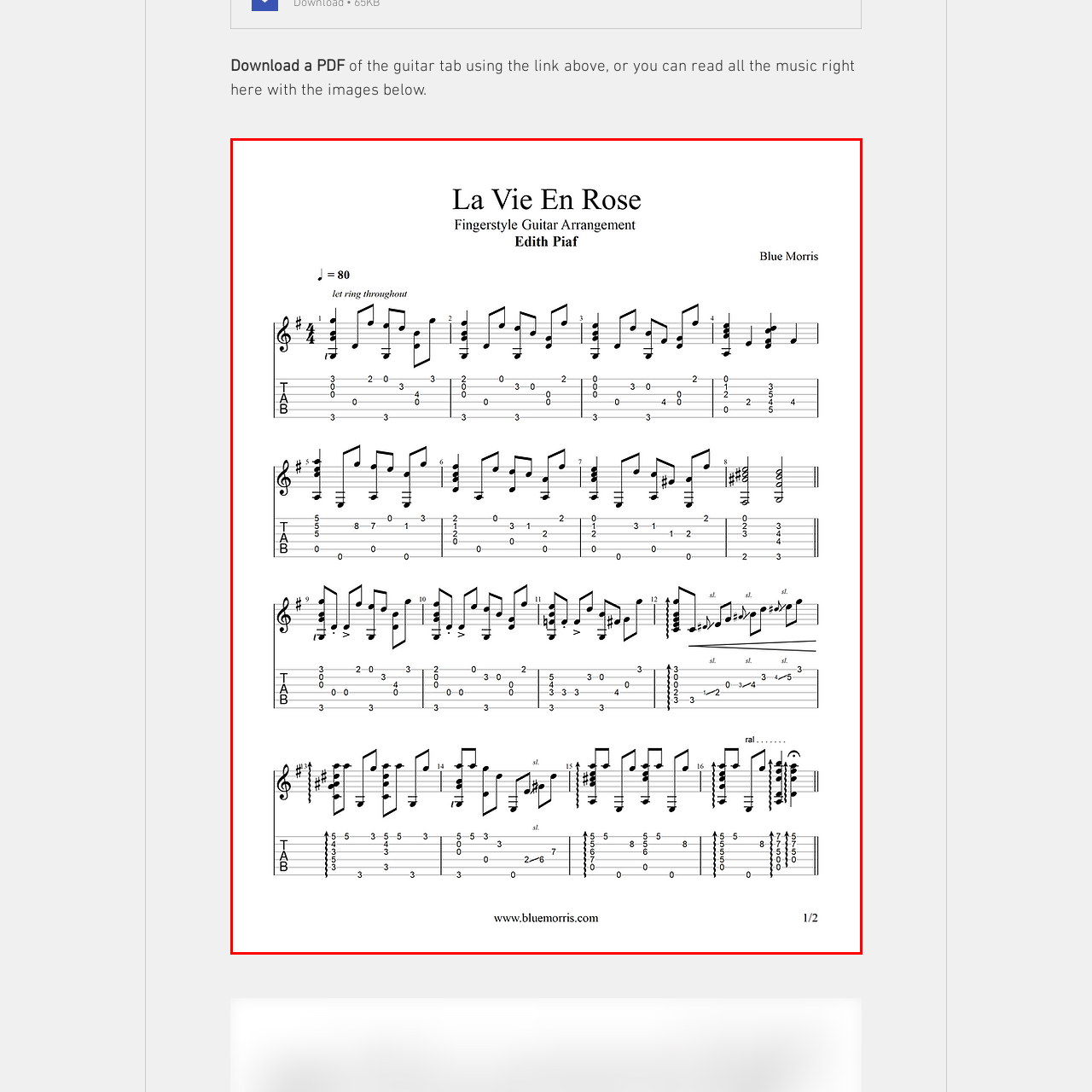Focus on the image surrounded by the red bounding box, please answer the following question using a single word or phrase: What type of notation is included in the sheet music?

Tablature and standard notation